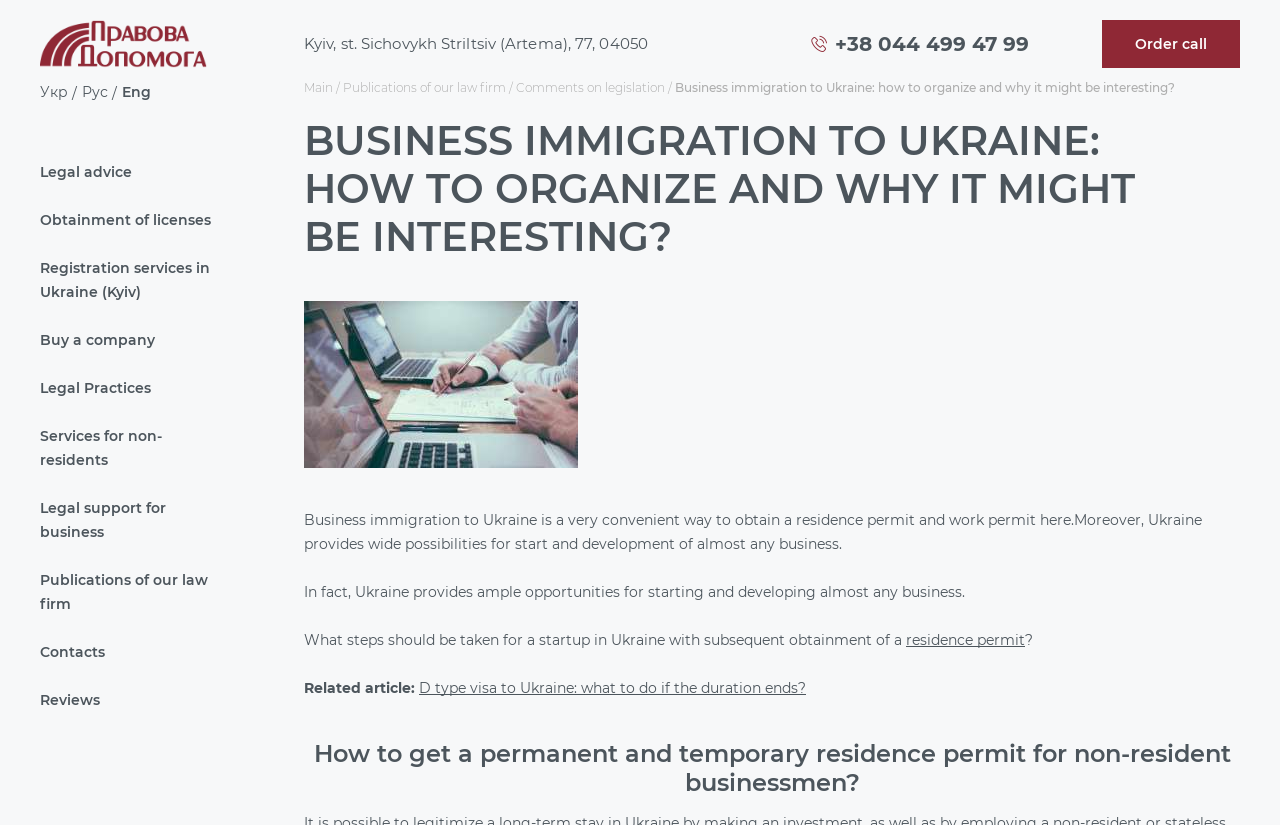Bounding box coordinates are specified in the format (top-left x, top-left y, bottom-right x, bottom-right y). All values are floating point numbers bounded between 0 and 1. Please provide the bounding box coordinate of the region this sentence describes: Eng

[0.087, 0.102, 0.107, 0.122]